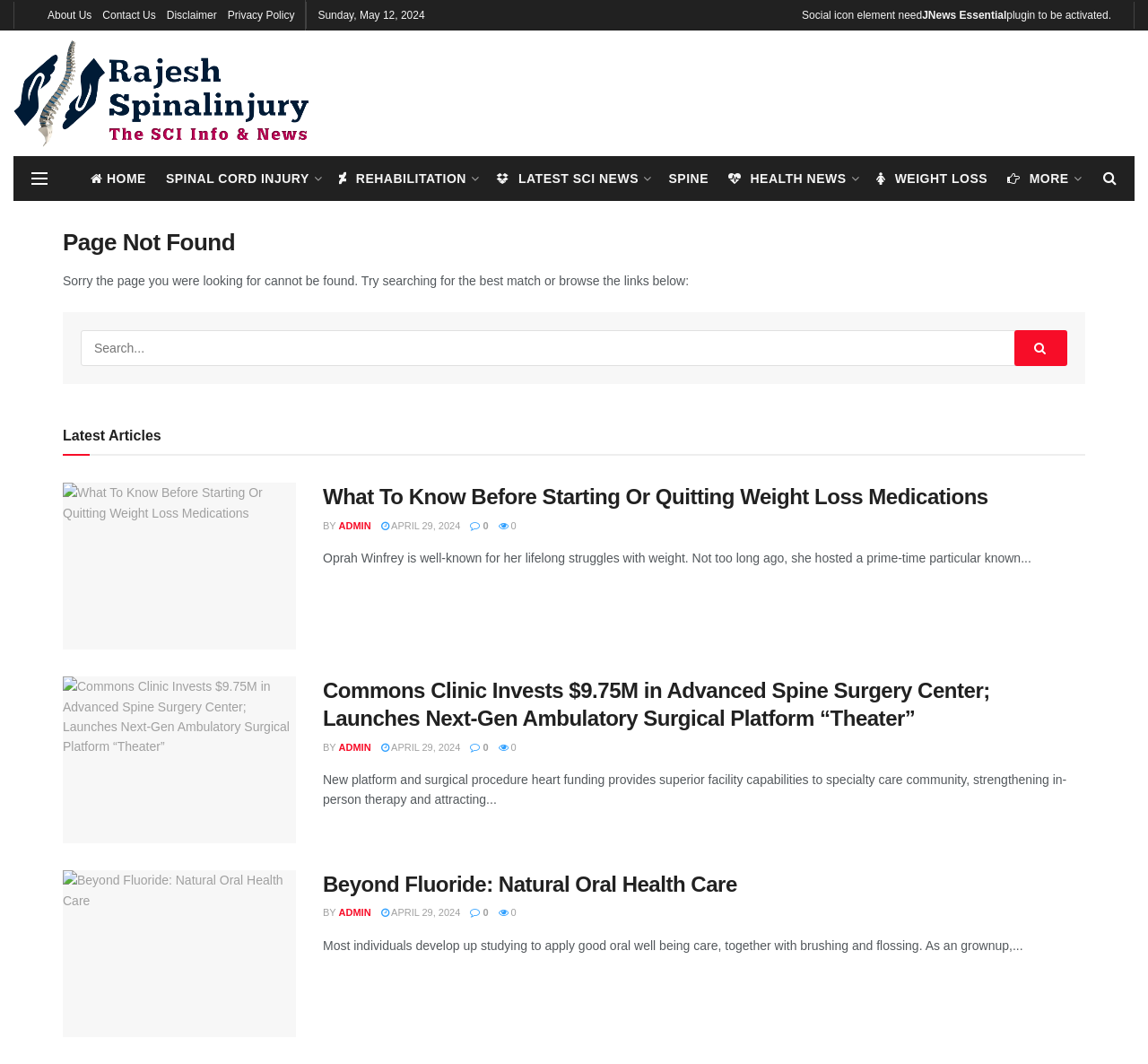From the element description April 29, 2024, predict the bounding box coordinates of the UI element. The coordinates must be specified in the format (top-left x, top-left y, bottom-right x, bottom-right y) and should be within the 0 to 1 range.

[0.332, 0.489, 0.401, 0.499]